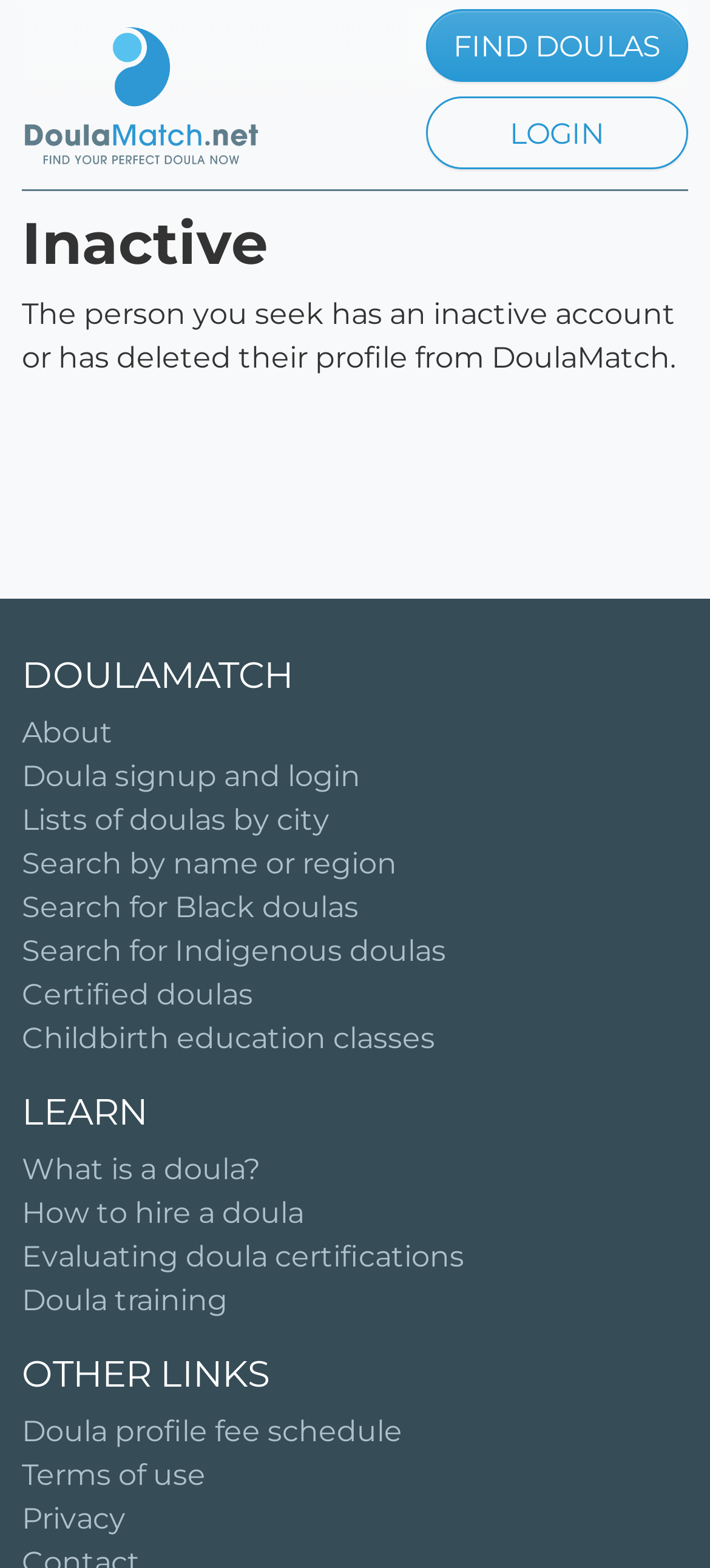Locate the bounding box coordinates of the clickable area to execute the instruction: "View terms of use". Provide the coordinates as four float numbers between 0 and 1, represented as [left, top, right, bottom].

[0.031, 0.93, 0.29, 0.952]